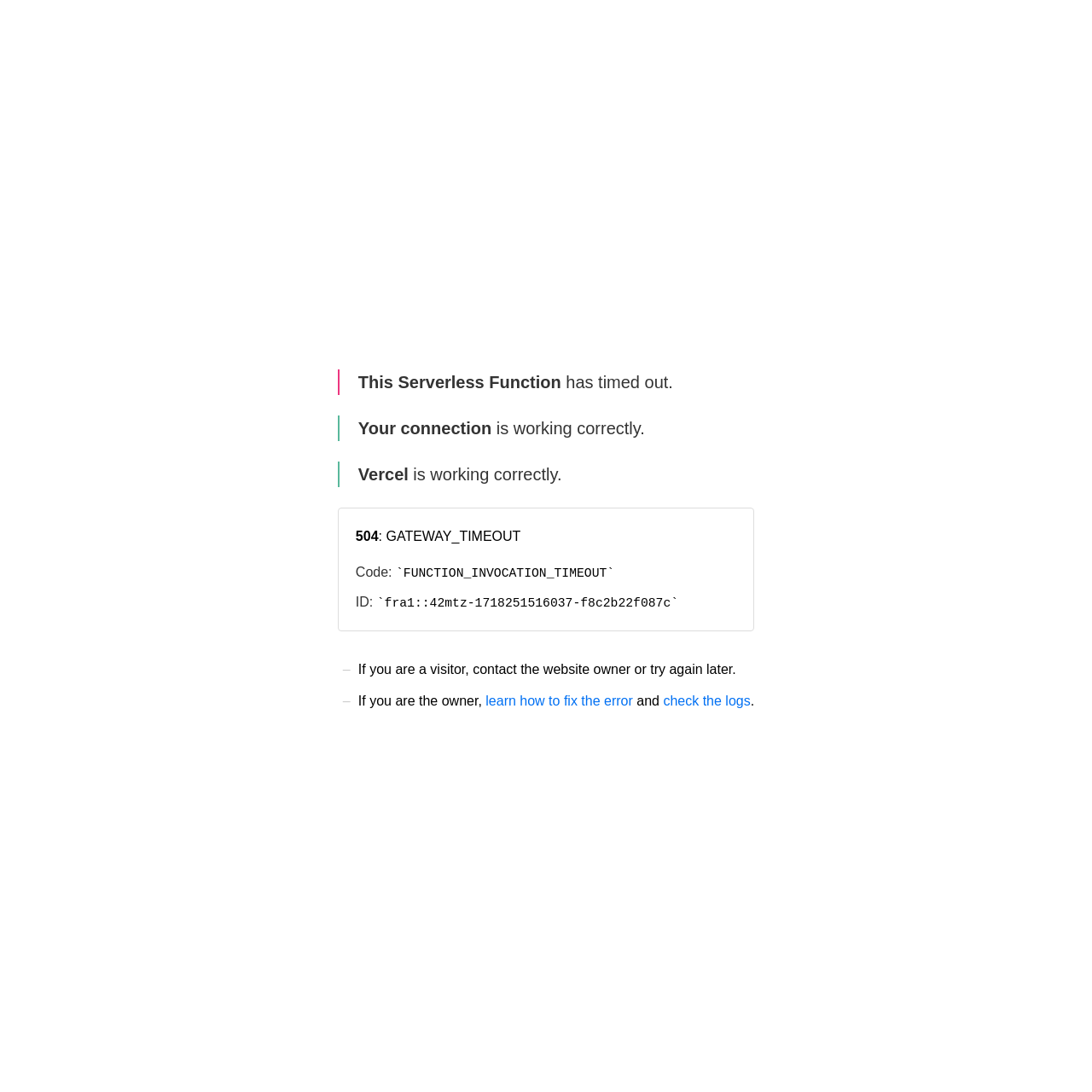Answer the question with a single word or phrase: 
What should a visitor do if they encounter this error?

contact the website owner or try again later